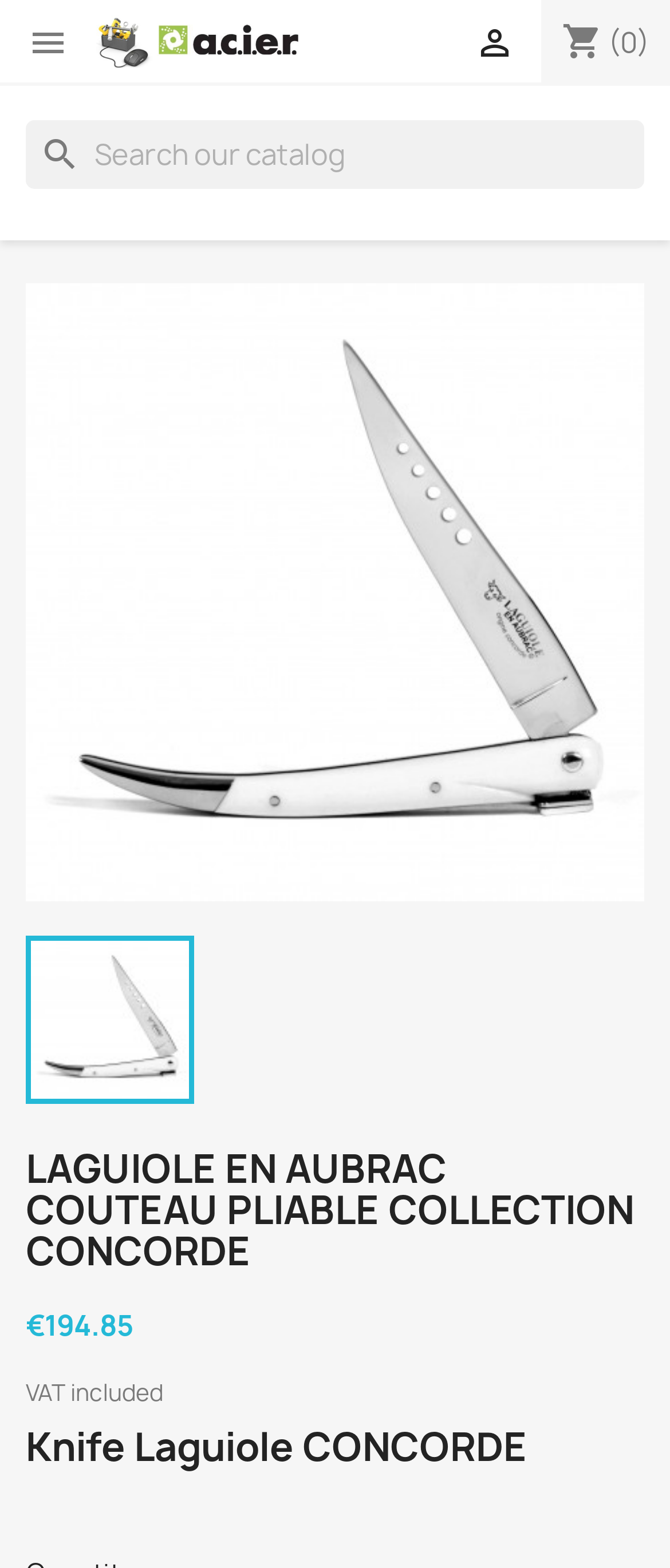From the given element description: "alt="tools24.lu"", find the bounding box for the UI element. Provide the coordinates as four float numbers between 0 and 1, in the order [left, top, right, bottom].

[0.144, 0.01, 0.448, 0.045]